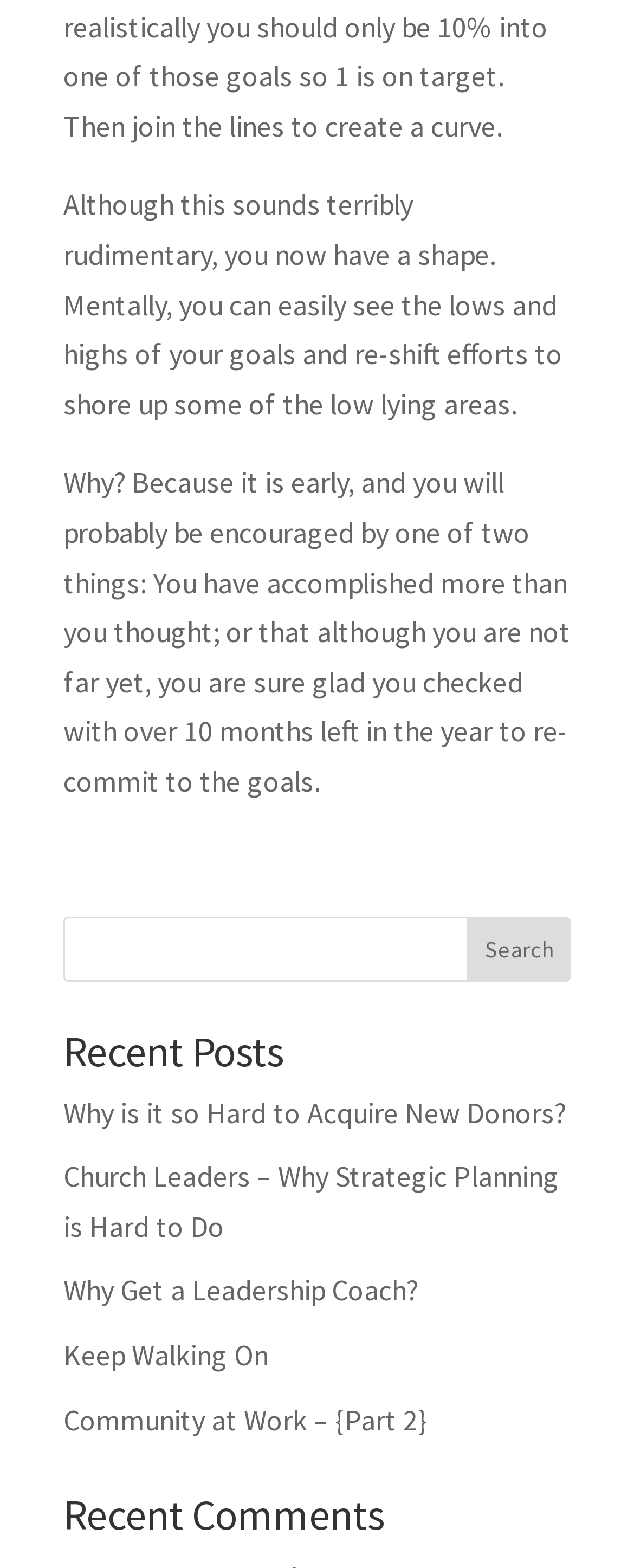Please reply to the following question with a single word or a short phrase:
What is the last link under the 'Recent Posts' heading?

Community at Work – {Part 2}